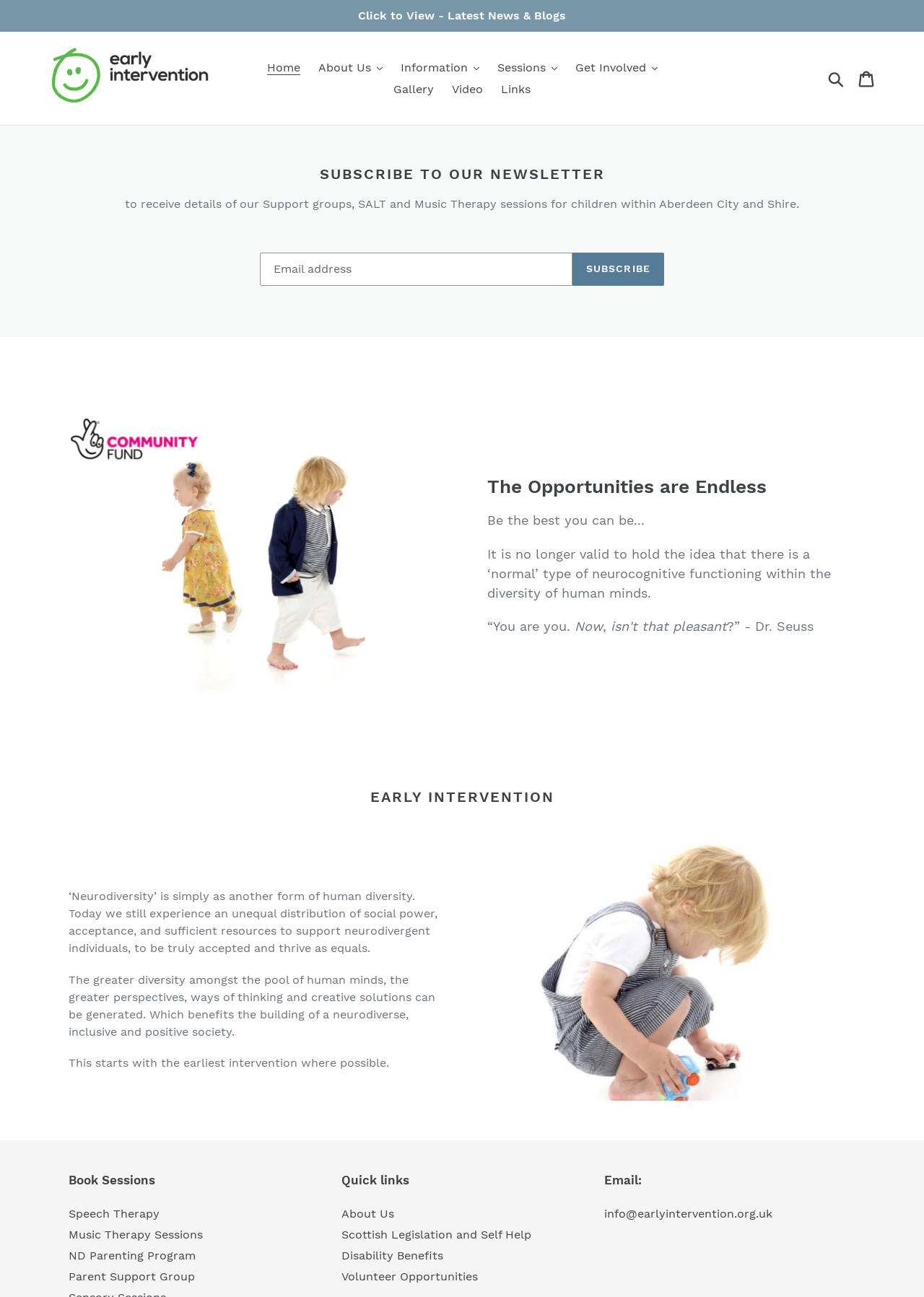Please provide a brief answer to the question using only one word or phrase: 
What can parents do to get involved?

Get Involved button